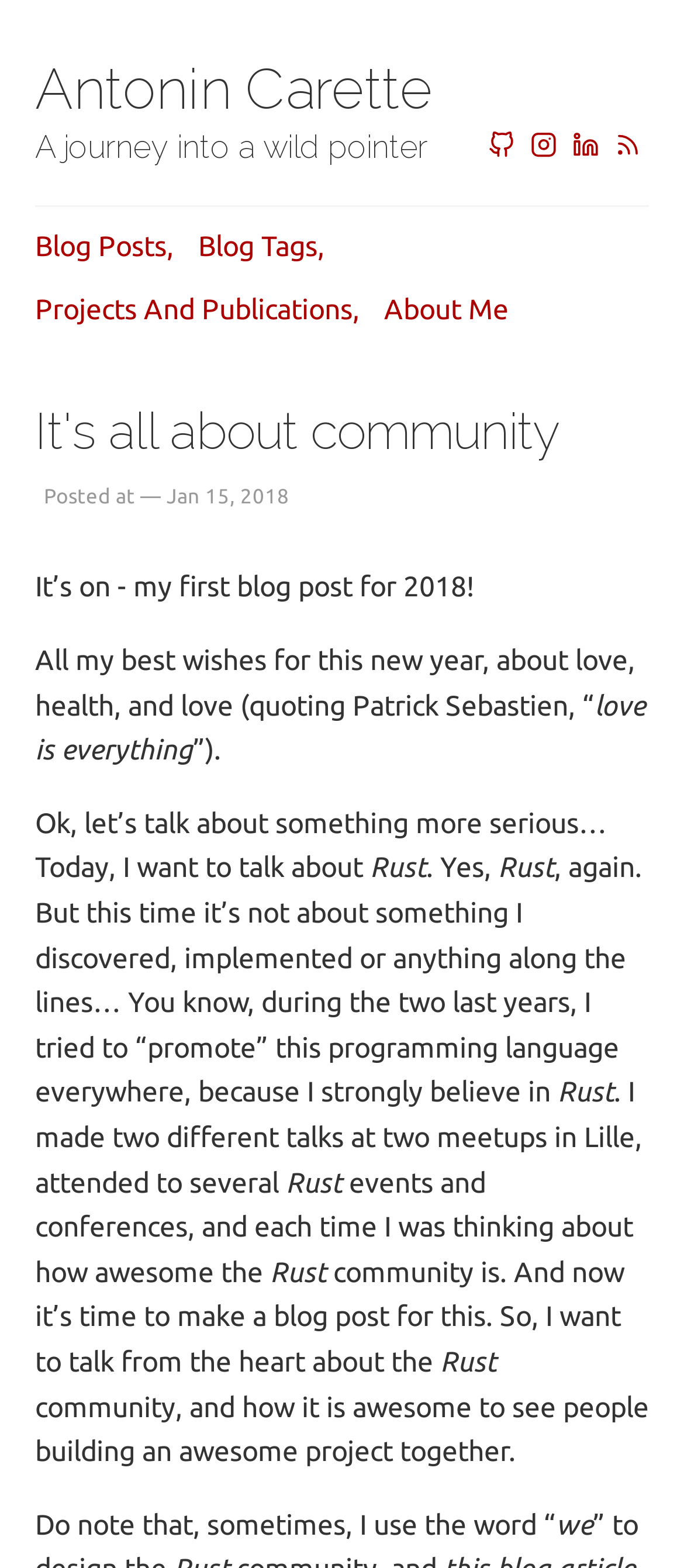Find the bounding box coordinates for the area you need to click to carry out the instruction: "submit a comment". The coordinates should be four float numbers between 0 and 1, indicated as [left, top, right, bottom].

None